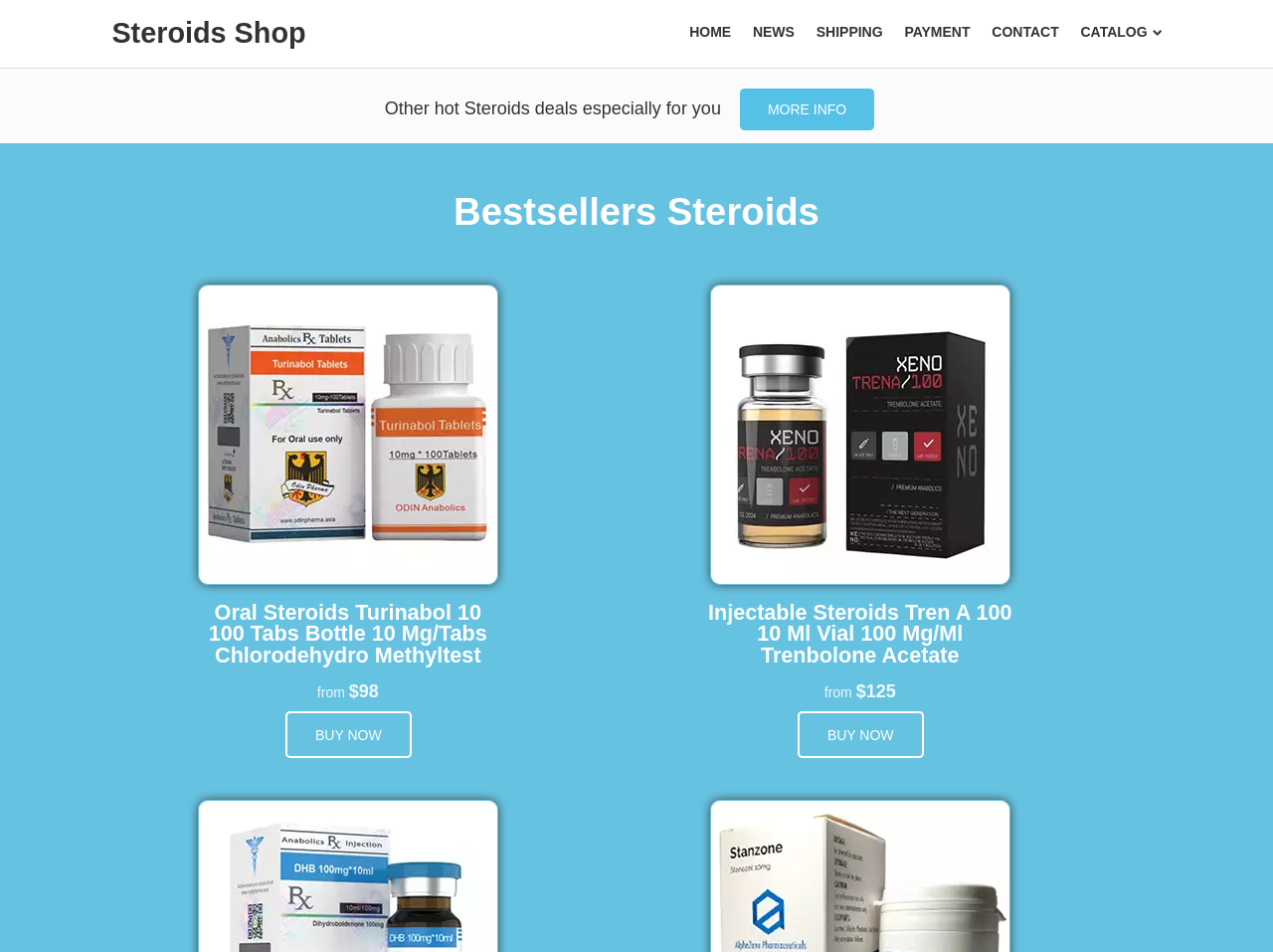Craft a detailed narrative of the webpage's structure and content.

The webpage is an online steroids shop, with a focus on Dutch Pharma Anavar steroids. At the top, there are several navigation links, including "Steroids Shop", "HOME", "NEWS", "SHIPPING", "PAYMENT", "CONTACT", and "CATALOG", which are aligned horizontally and take up about half of the screen width.

Below the navigation links, there is a section with a heading "Other hot Steroids deals especially for you" and a "MORE INFO" link. This section is positioned near the center of the screen.

The main content of the page is divided into two columns. On the left, there is a section with a heading "Bestsellers Steroids" and a list of products. The first product is "Oral Steroids Turinabol 10", which has an image, a detailed description, and a price of $98. There is also a "BUY NOW" link below the product information. The second product is "Injectable Steroids Tren A 100", which has a similar layout and a price of $125.

The images of the products are relatively large and take up about half of the screen height. The product information, including the headings, descriptions, and prices, are positioned below the images. The "BUY NOW" links are placed below the product information, aligned to the right.